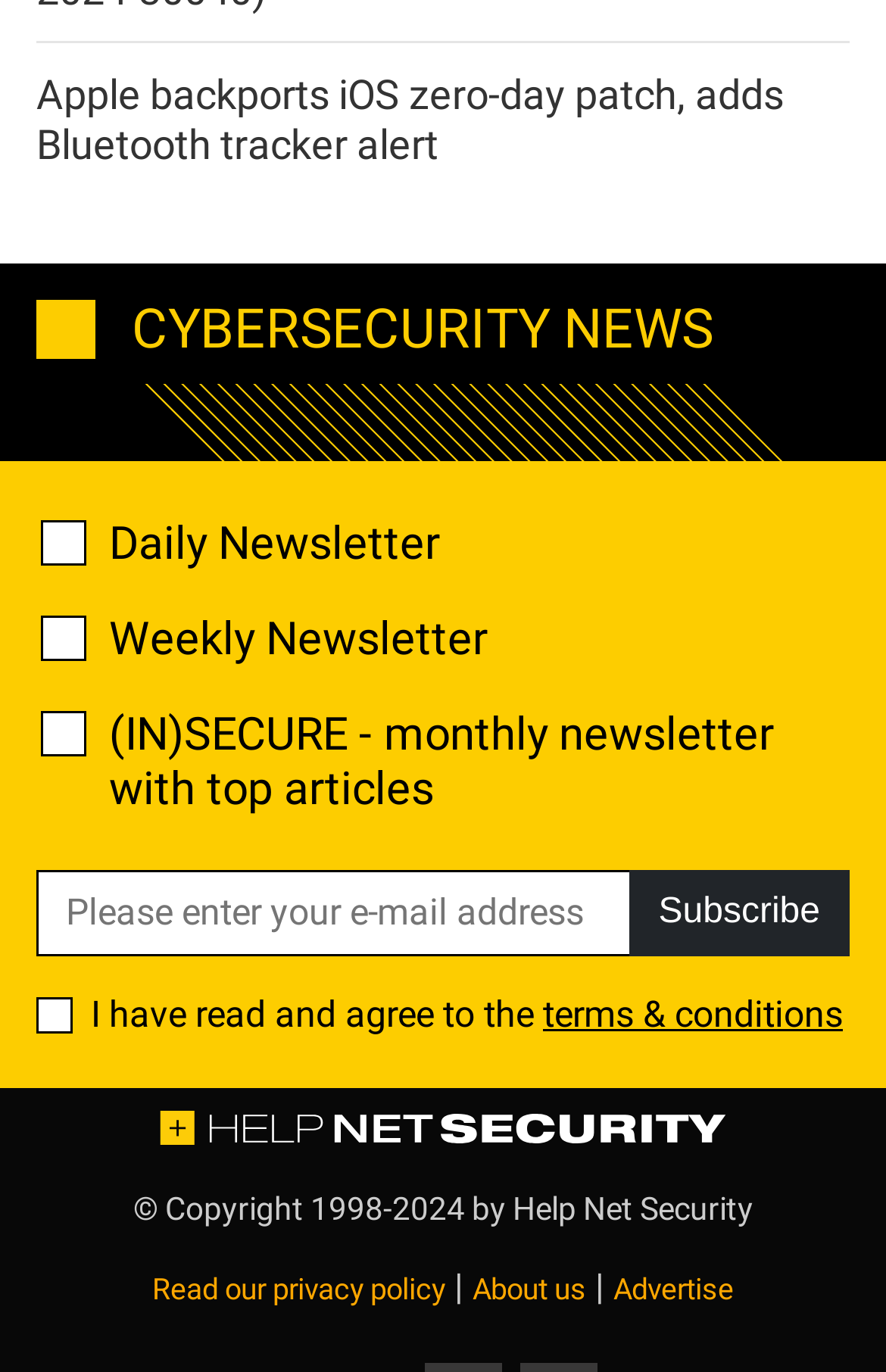Please find the bounding box coordinates of the element that you should click to achieve the following instruction: "Subscribe to the newsletter". The coordinates should be presented as four float numbers between 0 and 1: [left, top, right, bottom].

[0.71, 0.635, 0.959, 0.697]